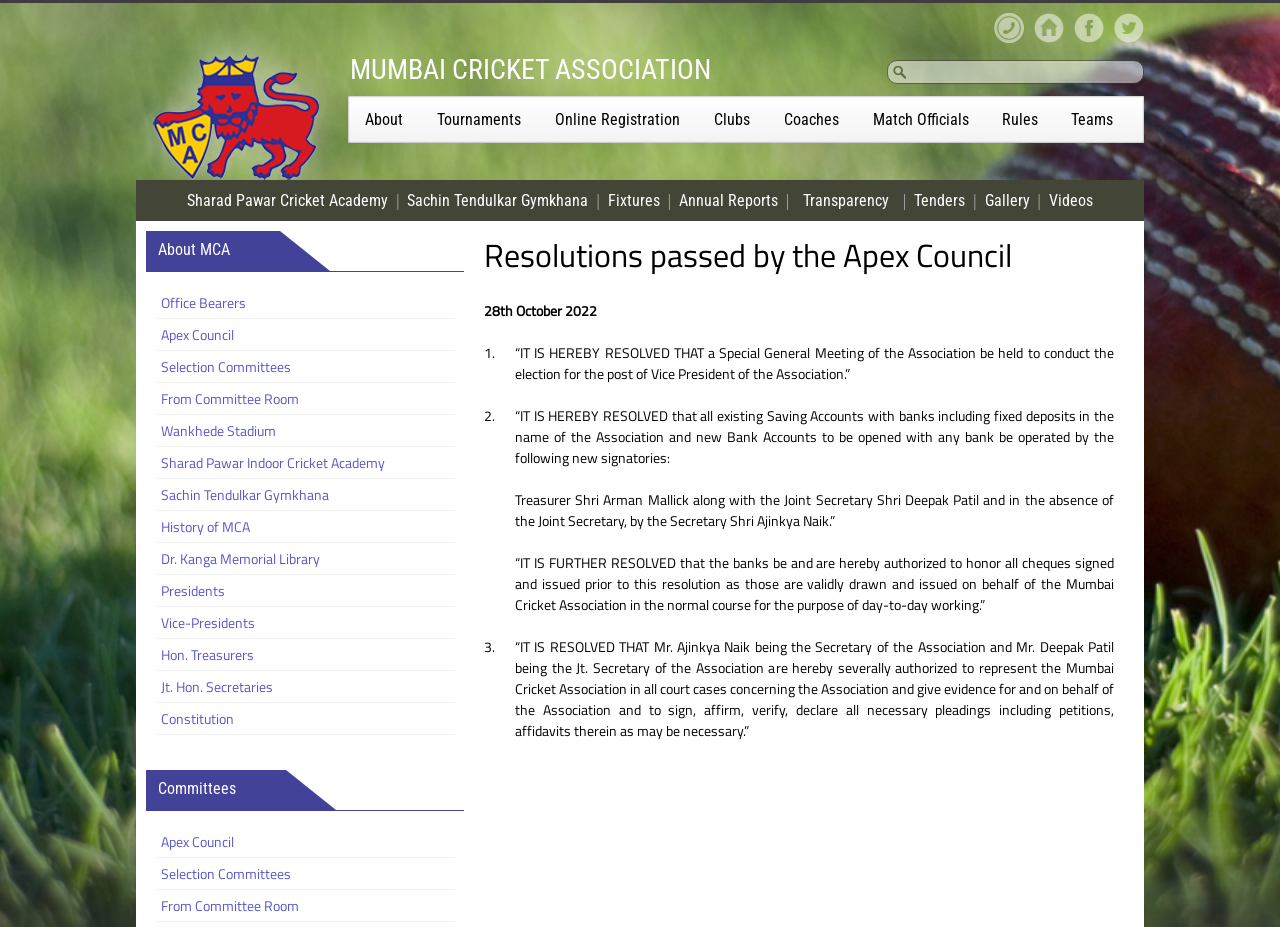Identify the bounding box coordinates of the element that should be clicked to fulfill this task: "Click on the 'About' link". The coordinates should be provided as four float numbers between 0 and 1, i.e., [left, top, right, bottom].

[0.272, 0.104, 0.328, 0.154]